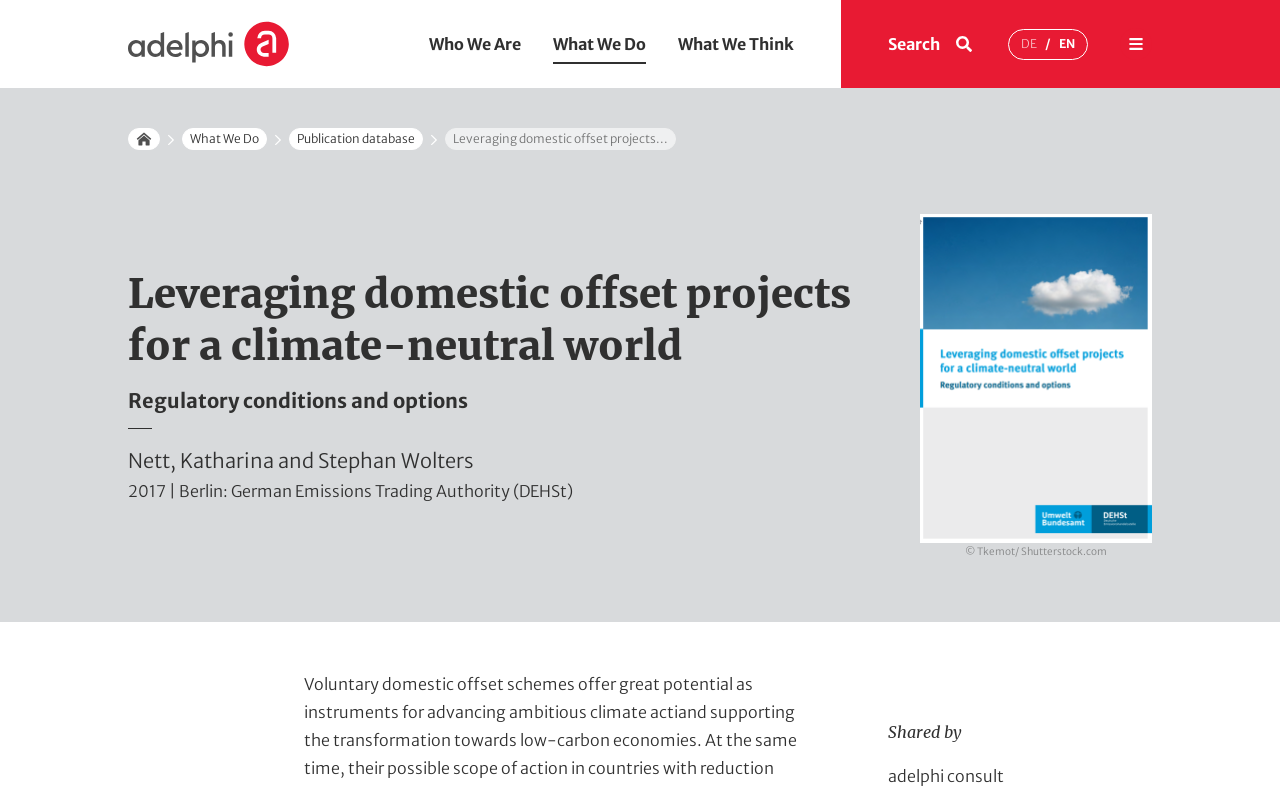Please identify the bounding box coordinates of the region to click in order to complete the given instruction: "go to home page". The coordinates should be four float numbers between 0 and 1, i.e., [left, top, right, bottom].

[0.1, 0.025, 0.225, 0.086]